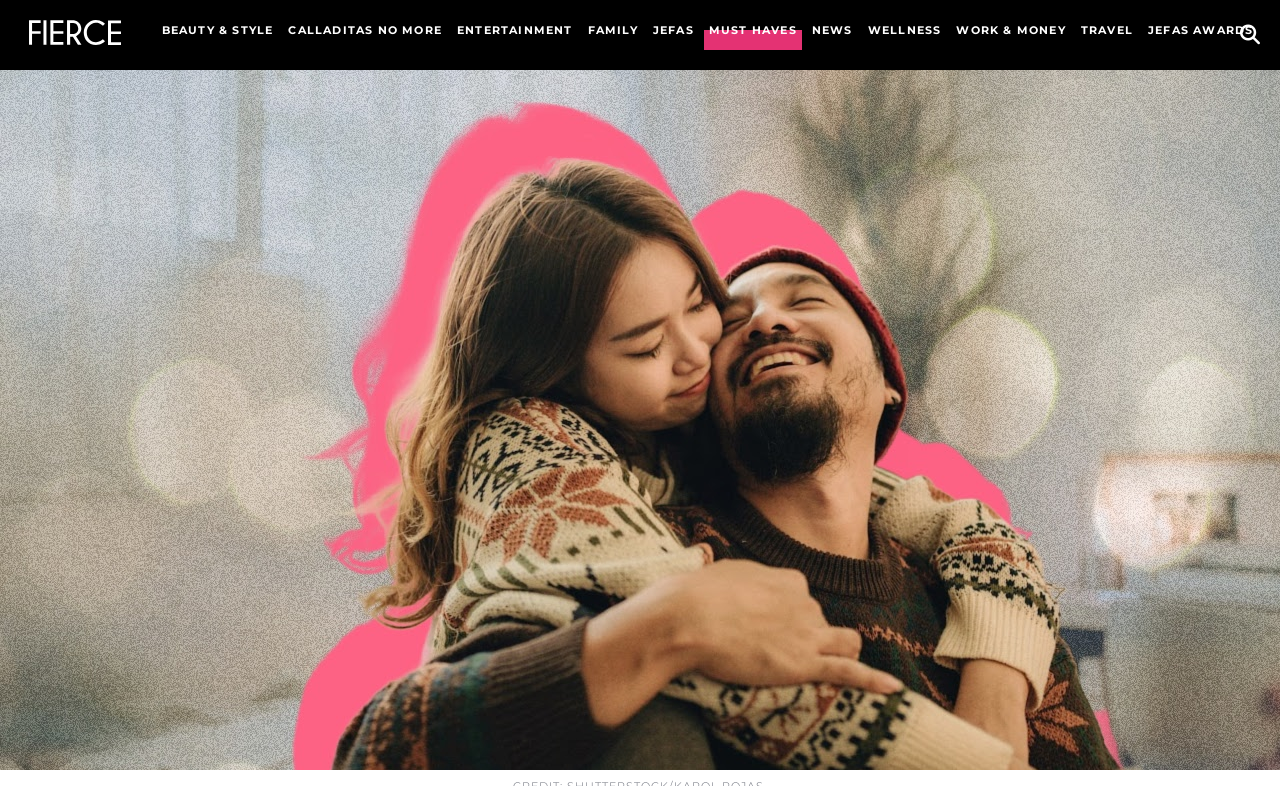Locate the bounding box coordinates of the element I should click to achieve the following instruction: "click on Fierce logo".

[0.023, 0.026, 0.095, 0.057]